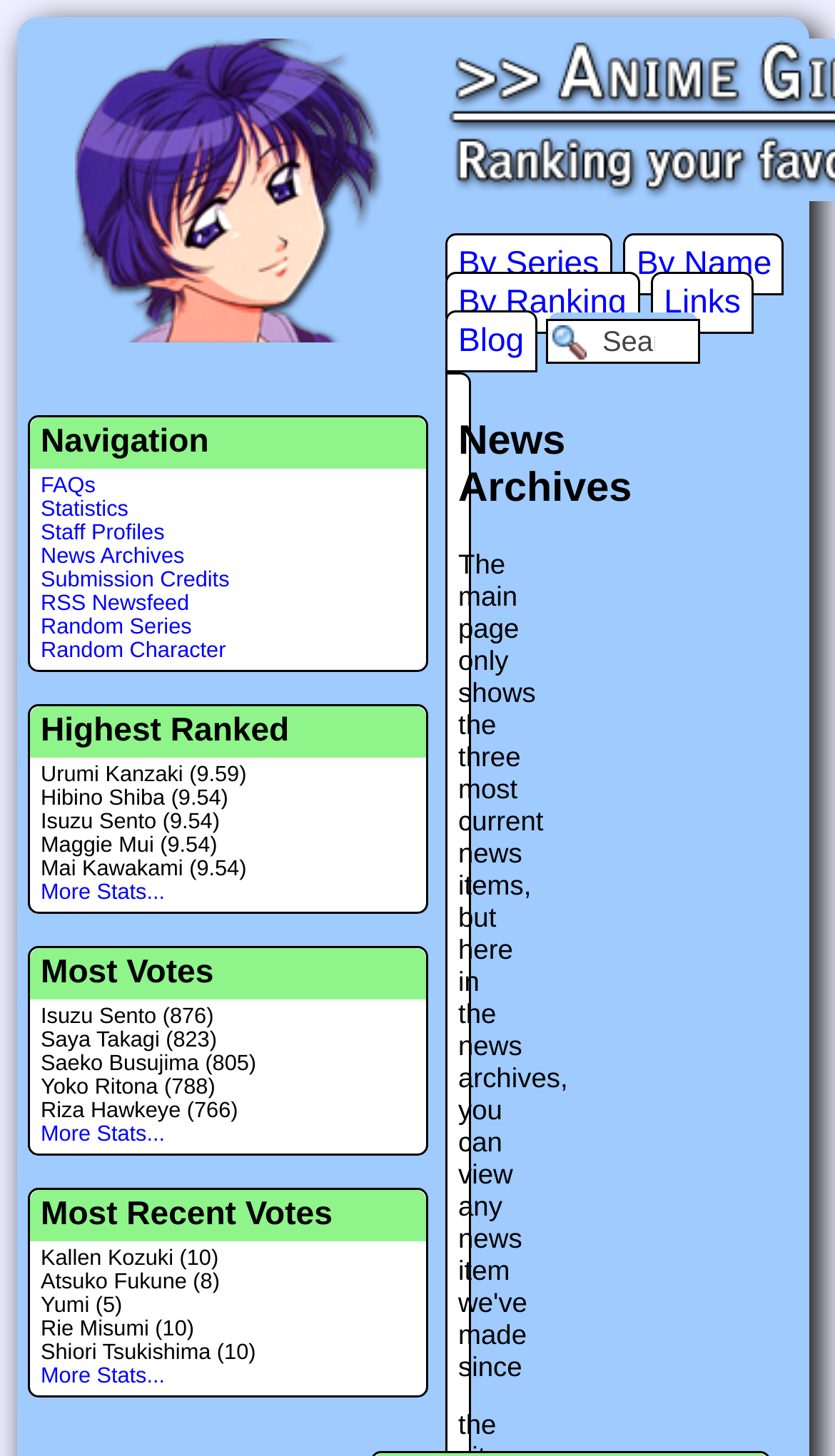Determine the coordinates of the bounding box that should be clicked to complete the instruction: "Visit the blog". The coordinates should be represented by four float numbers between 0 and 1: [left, top, right, bottom].

[0.549, 0.222, 0.628, 0.247]